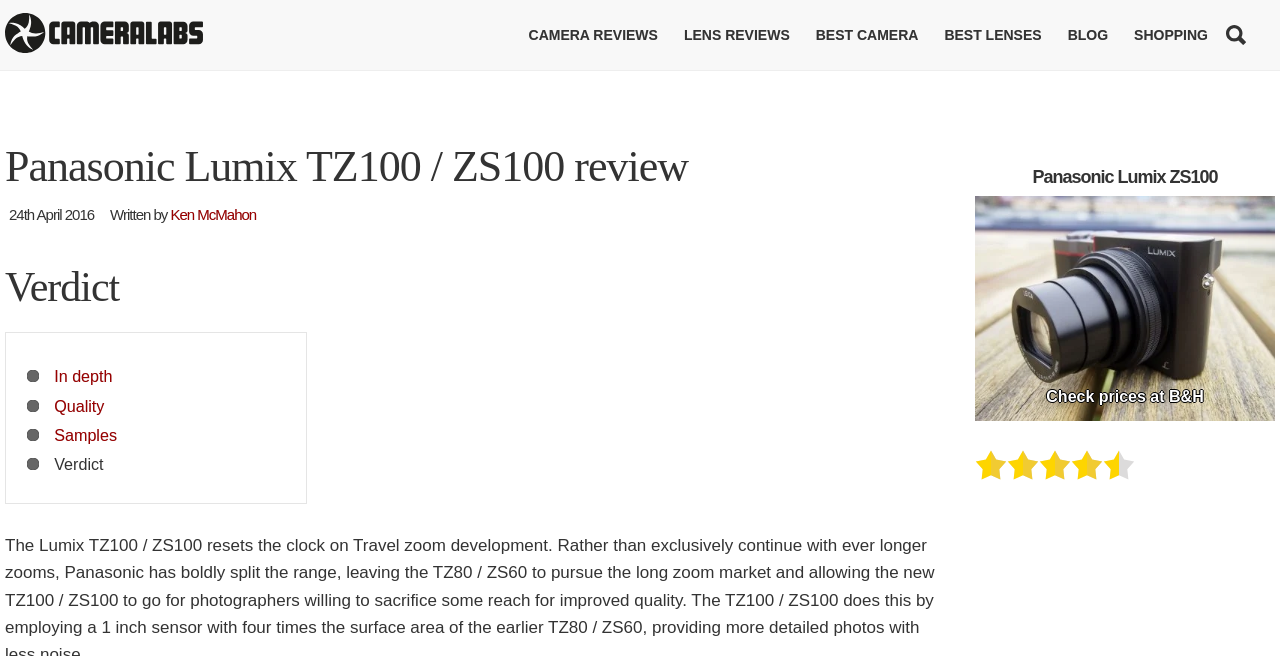Please specify the bounding box coordinates in the format (top-left x, top-left y, bottom-right x, bottom-right y), with all values as floating point numbers between 0 and 1. Identify the bounding box of the UI element described by: name="s" placeholder="Search" title="Search"

[0.954, 0.025, 0.98, 0.082]